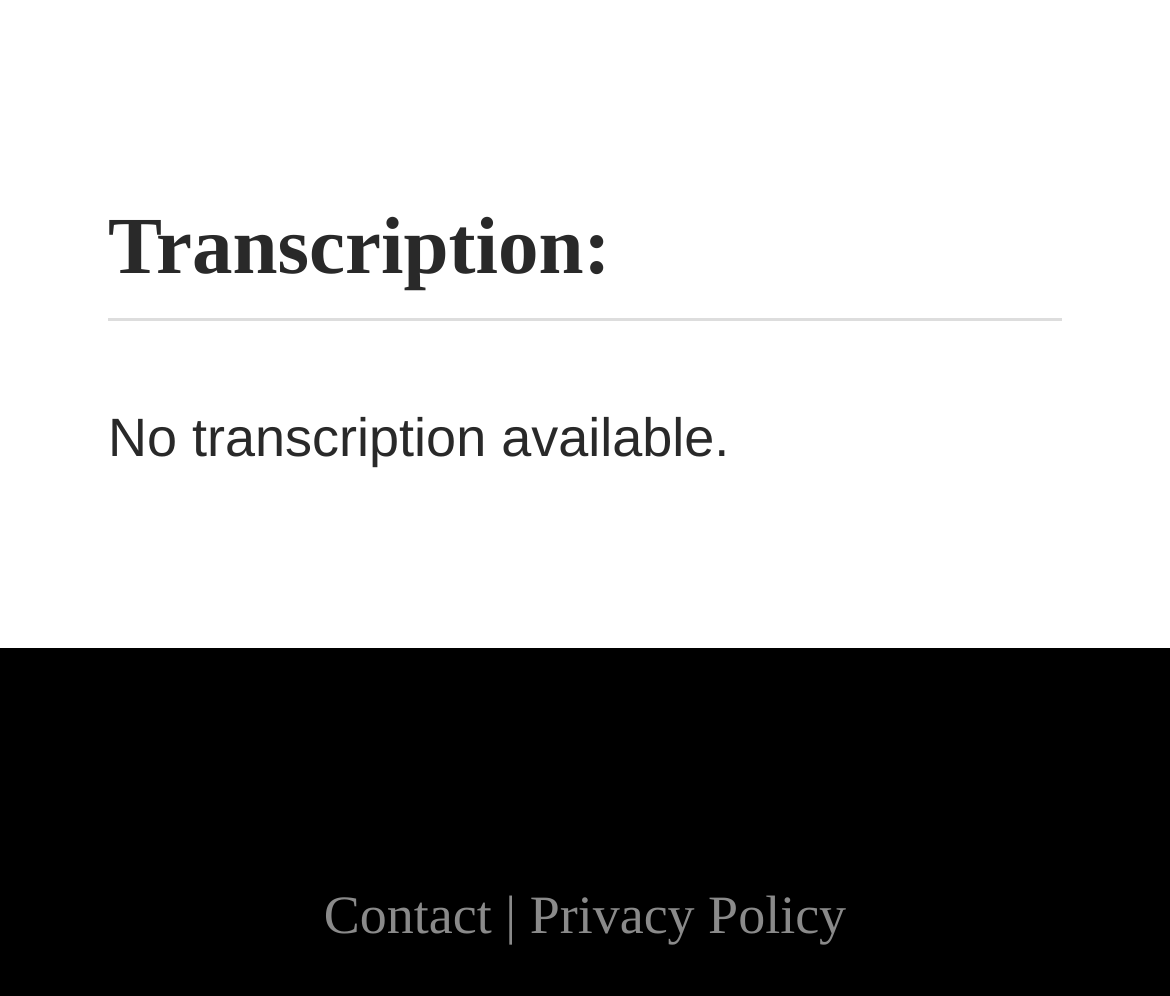Give the bounding box coordinates for the element described by: "Privacy Policy".

[0.453, 0.889, 0.723, 0.949]